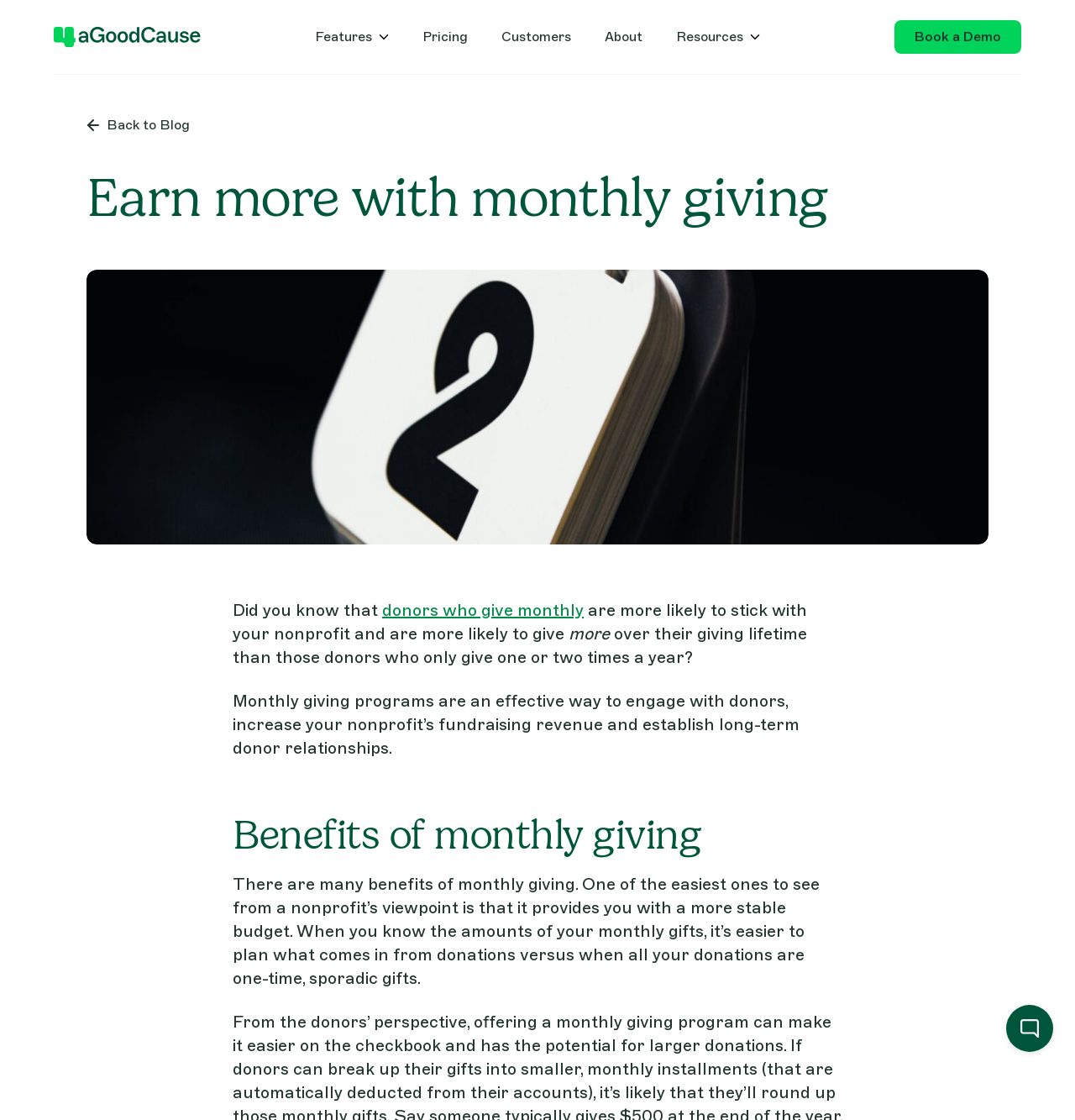Provide a one-word or short-phrase response to the question:
What is the first link on the top navigation bar?

Features